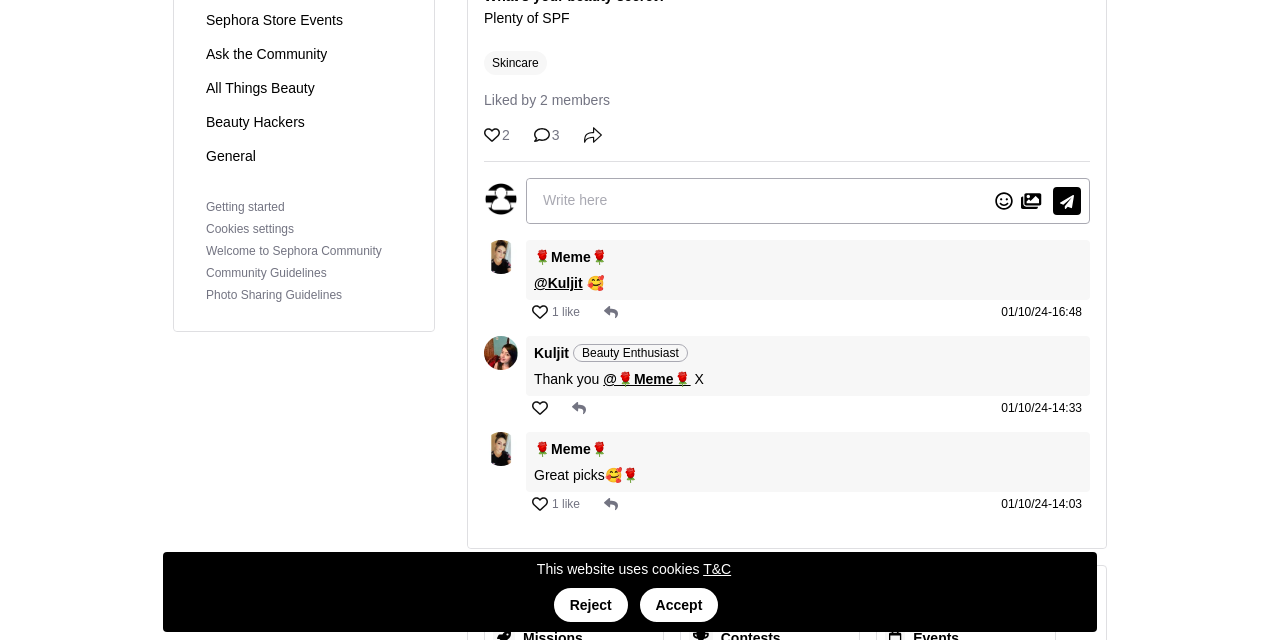Determine the bounding box coordinates of the UI element described by: "Community Guidelines".

[0.161, 0.416, 0.255, 0.438]